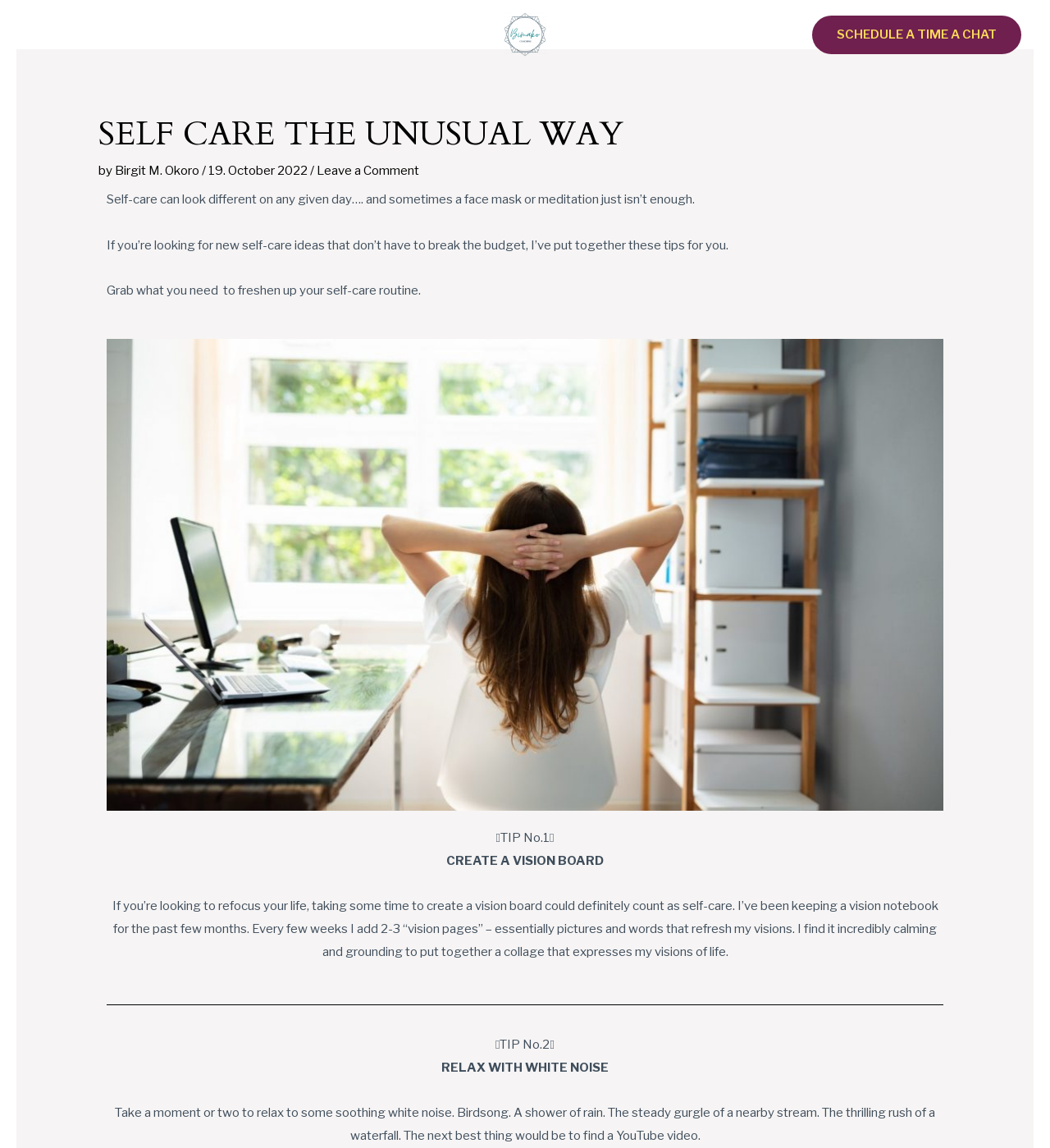Specify the bounding box coordinates of the area to click in order to follow the given instruction: "Schedule a time to chat."

[0.773, 0.013, 0.973, 0.047]